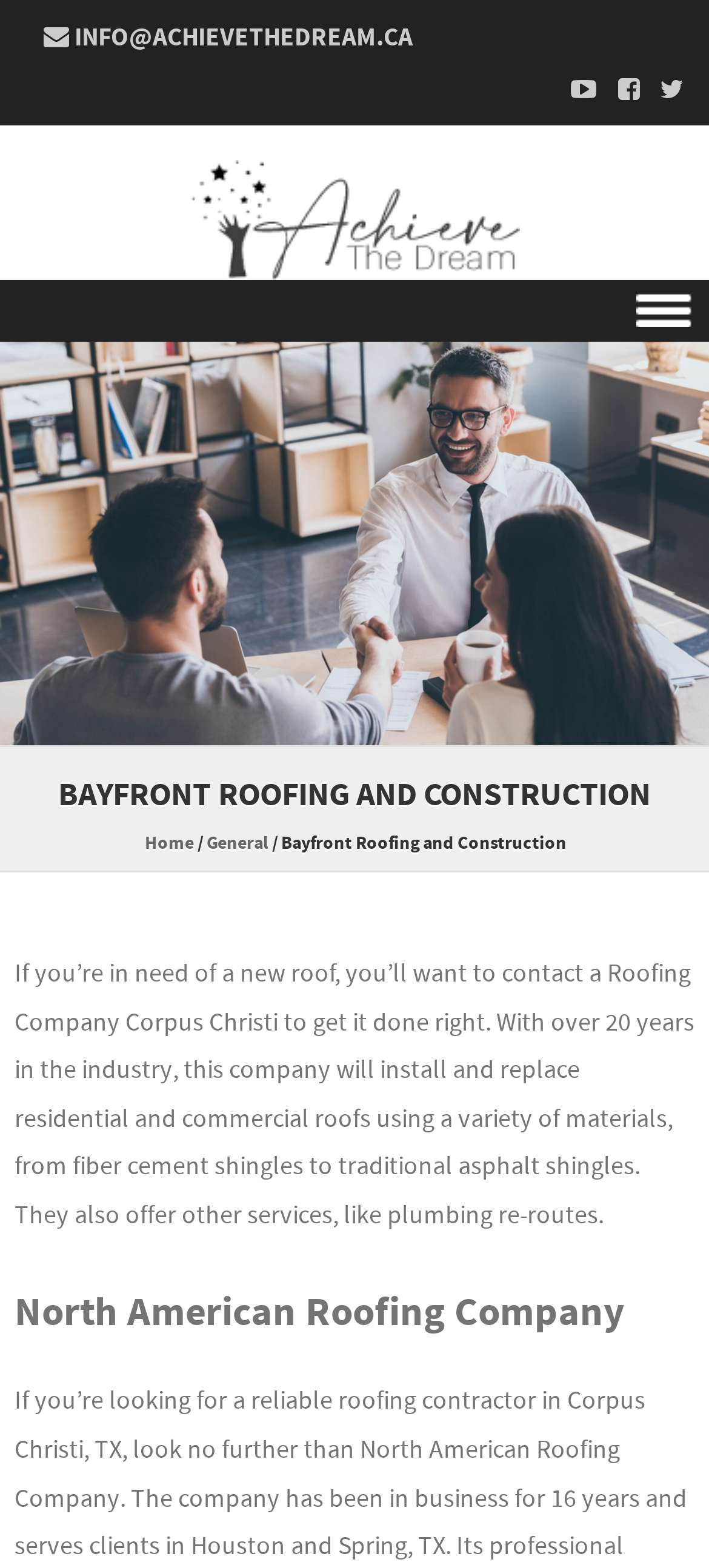Please use the details from the image to answer the following question comprehensively:
How many years of experience does the company have?

I found the company's experience by reading the article content, where I saw a paragraph mentioning that the company has over 20 years in the industry.